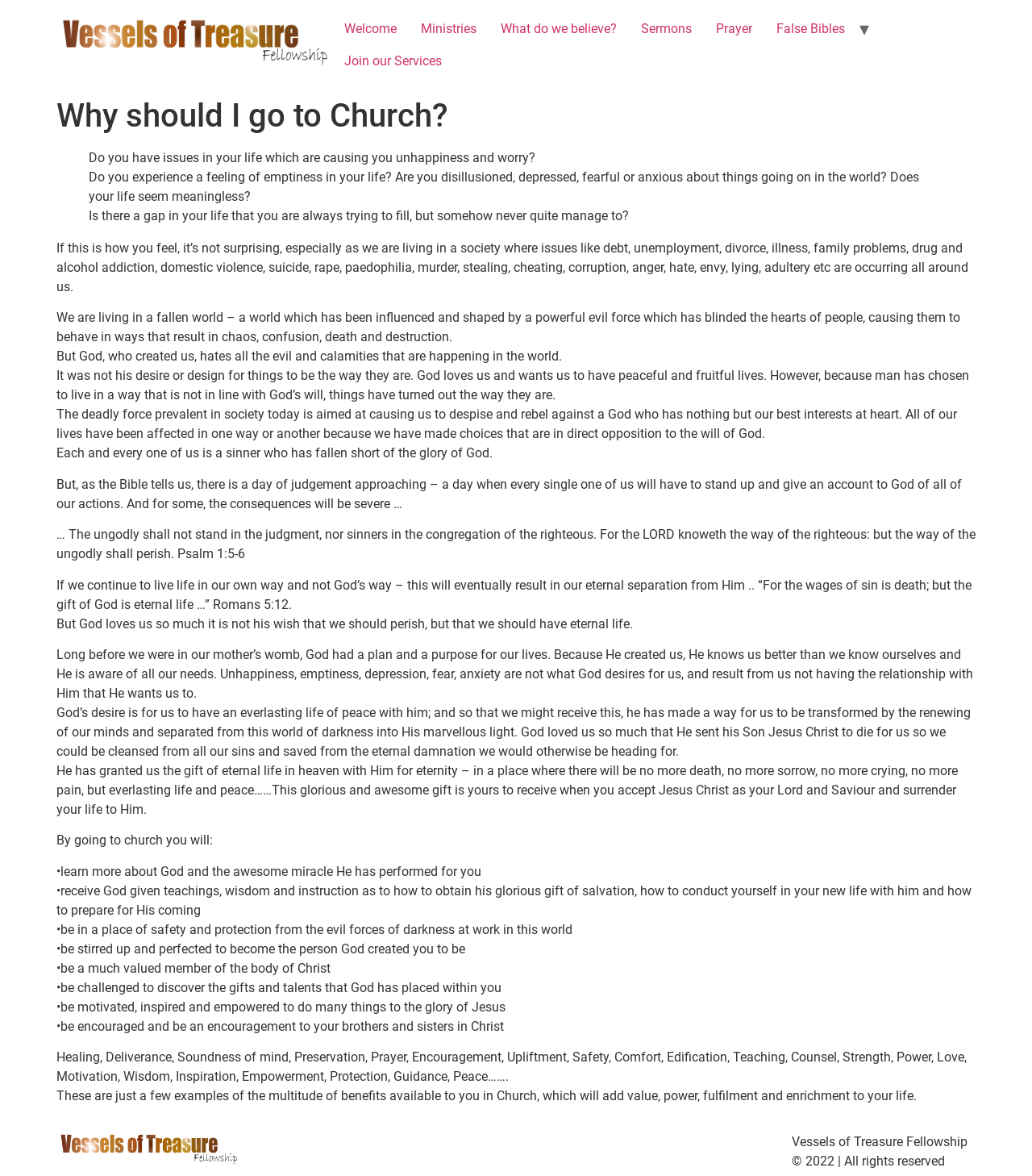Given the description alt="Vessels of Treasure Fellowship", predict the bounding box coordinates of the UI element. Ensure the coordinates are in the format (top-left x, top-left y, bottom-right x, bottom-right y) and all values are between 0 and 1.

[0.055, 0.012, 0.322, 0.065]